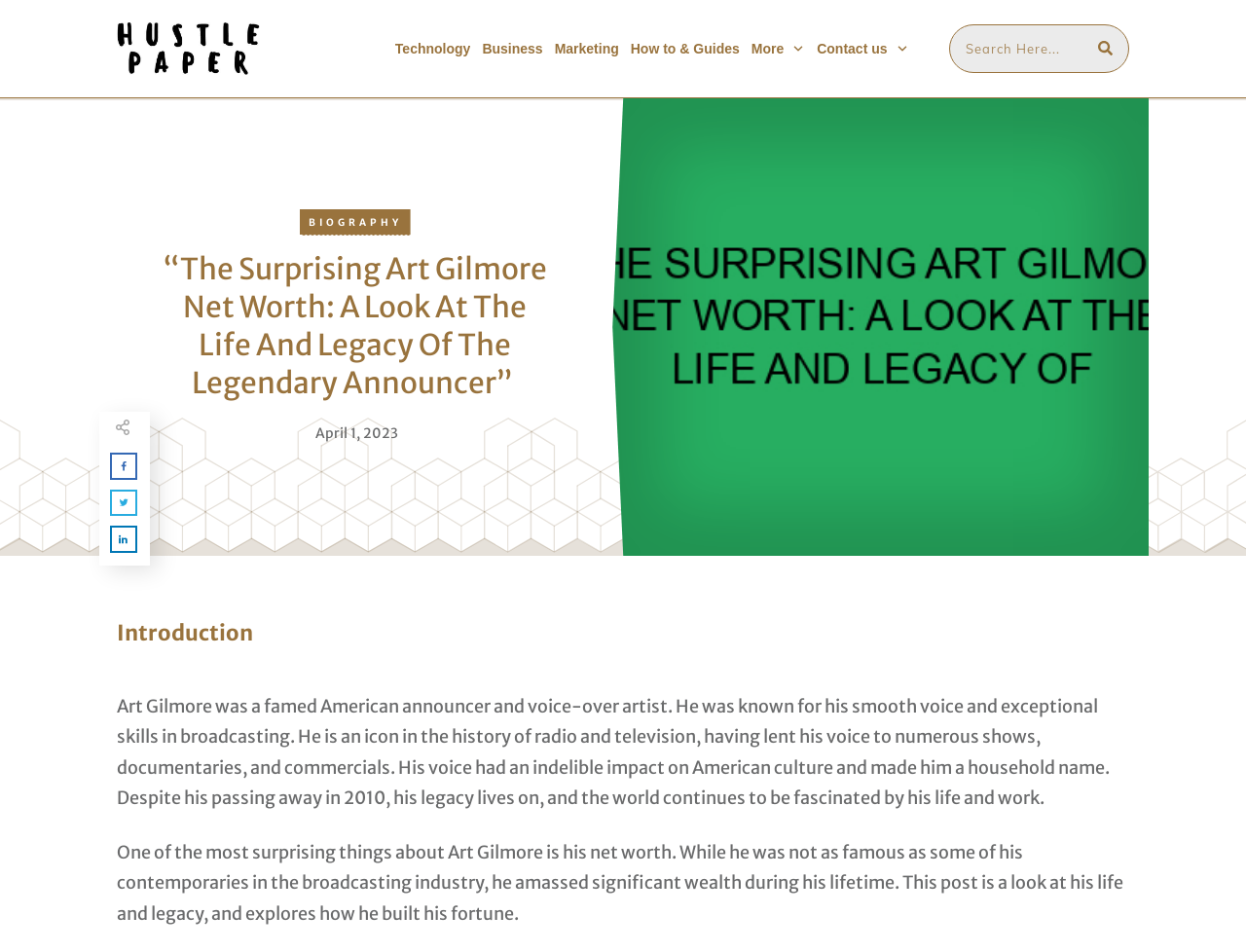Create an elaborate caption that covers all aspects of the webpage.

The webpage is about the life and legacy of Art Gilmore, a renowned American announcer and voice-over artist. At the top, there are several links to different categories, including Technology, Business, Marketing, and How to & Guides, which are positioned horizontally across the page. Below these links, there is a search bar with a button and an image. 

On the left side of the page, there is a large image that spans almost the entire height of the page. Above this image, there is a link to "BIOGRAPHY" and a heading that displays the title of the article. Next to the title, there is a date, "April 1, 2023". 

The main content of the page is divided into sections, with headings and paragraphs of text. The first section is an introduction to Art Gilmore, describing his career and impact on American culture. The second section discusses his net worth and how he built his fortune. 

Throughout the page, there are several small images and icons, often accompanying links or buttons. At the bottom of the page, there are more links and images, including a "Contact us" link and a few social media icons.